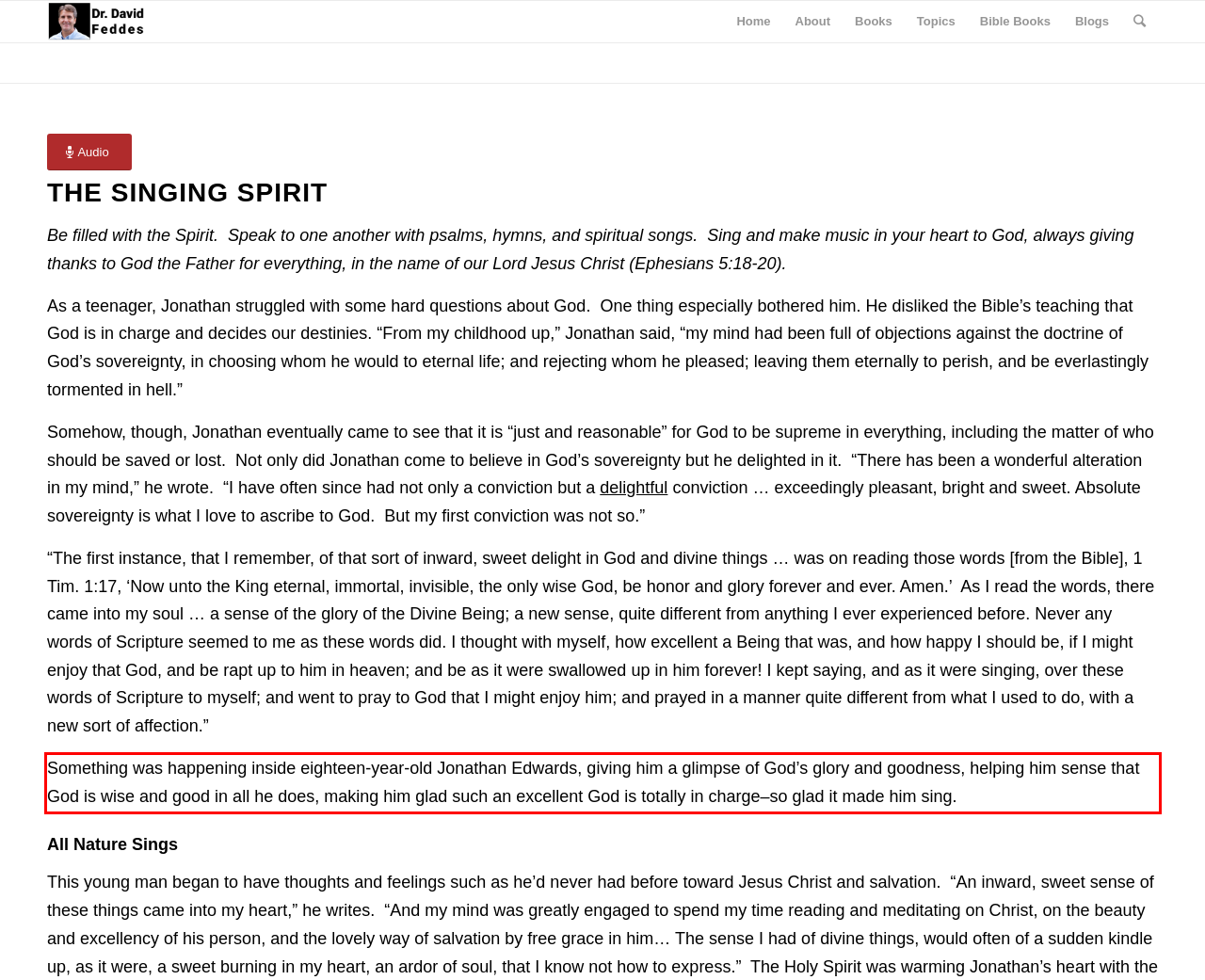Given a screenshot of a webpage with a red bounding box, please identify and retrieve the text inside the red rectangle.

Something was happening inside eighteen-year-old Jonathan Edwards, giving him a glimpse of God’s glory and goodness, helping him sense that God is wise and good in all he does, making him glad such an excellent God is totally in charge–so glad it made him sing.